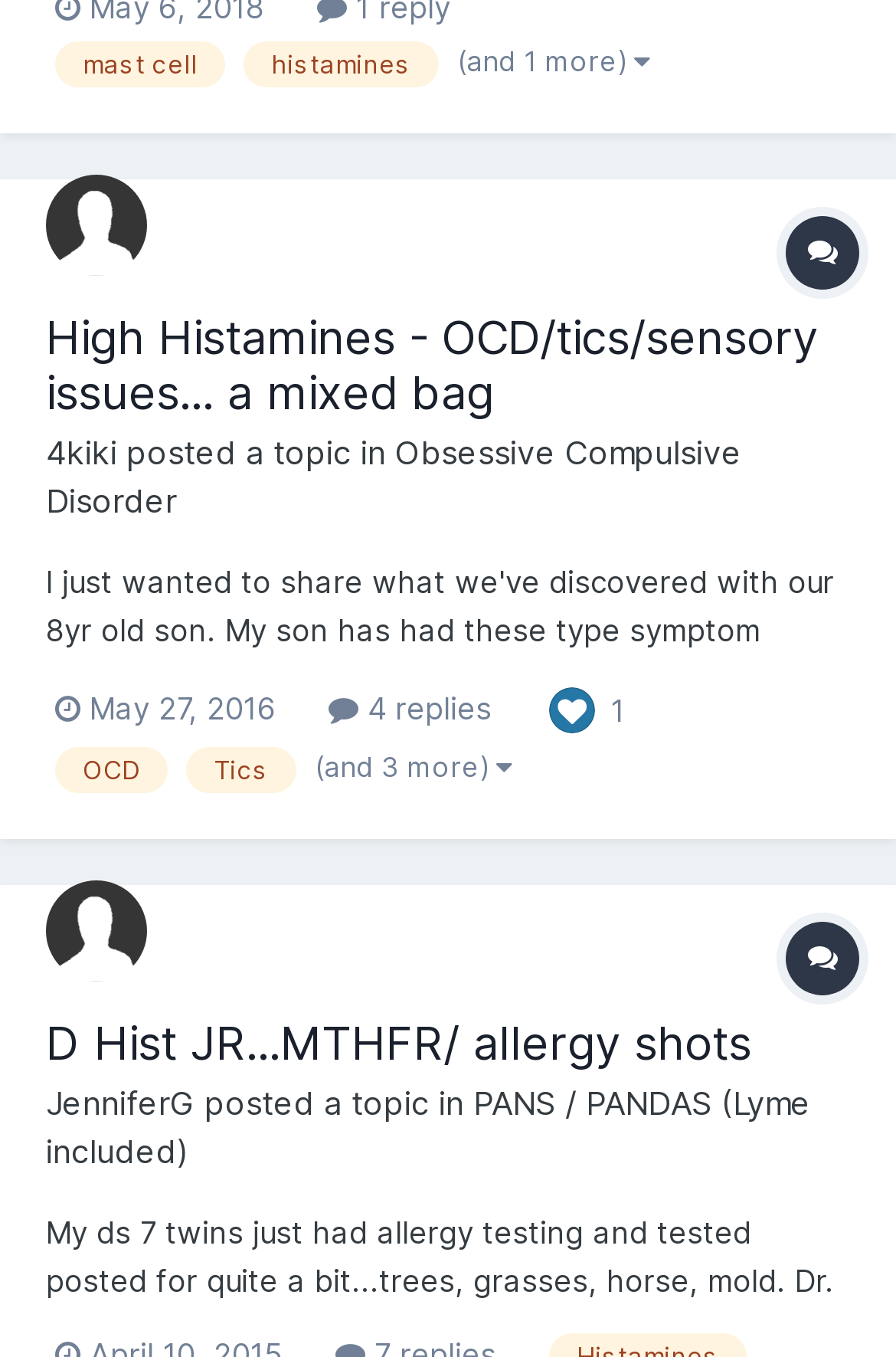Find the bounding box coordinates of the element to click in order to complete this instruction: "Read 'how rich is Bob Robertson'". The bounding box coordinates must be four float numbers between 0 and 1, denoted as [left, top, right, bottom].

None